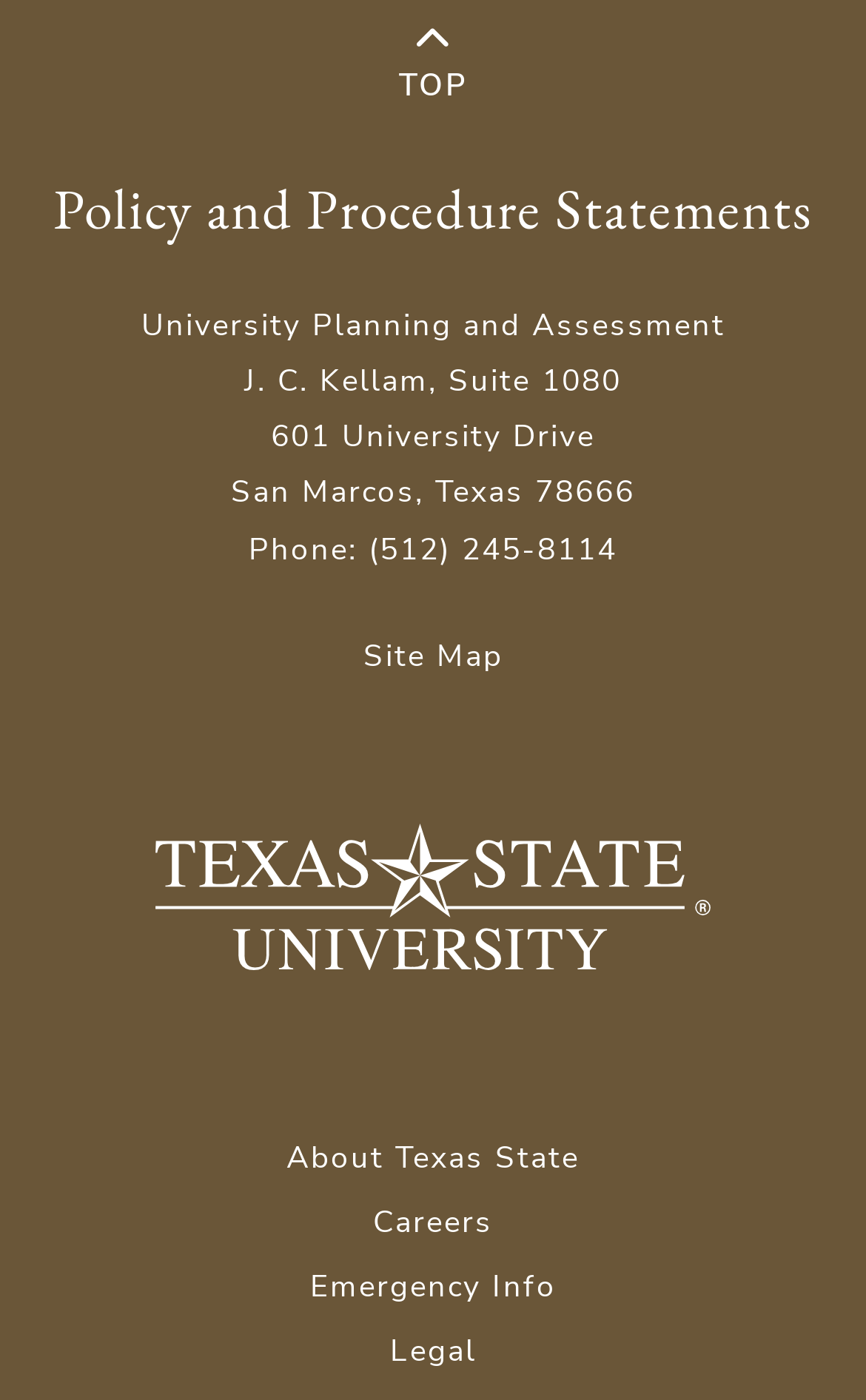What is the purpose of the 'Policy and Procedure Statements' link?
Answer the question with a single word or phrase derived from the image.

To access policy and procedure statements